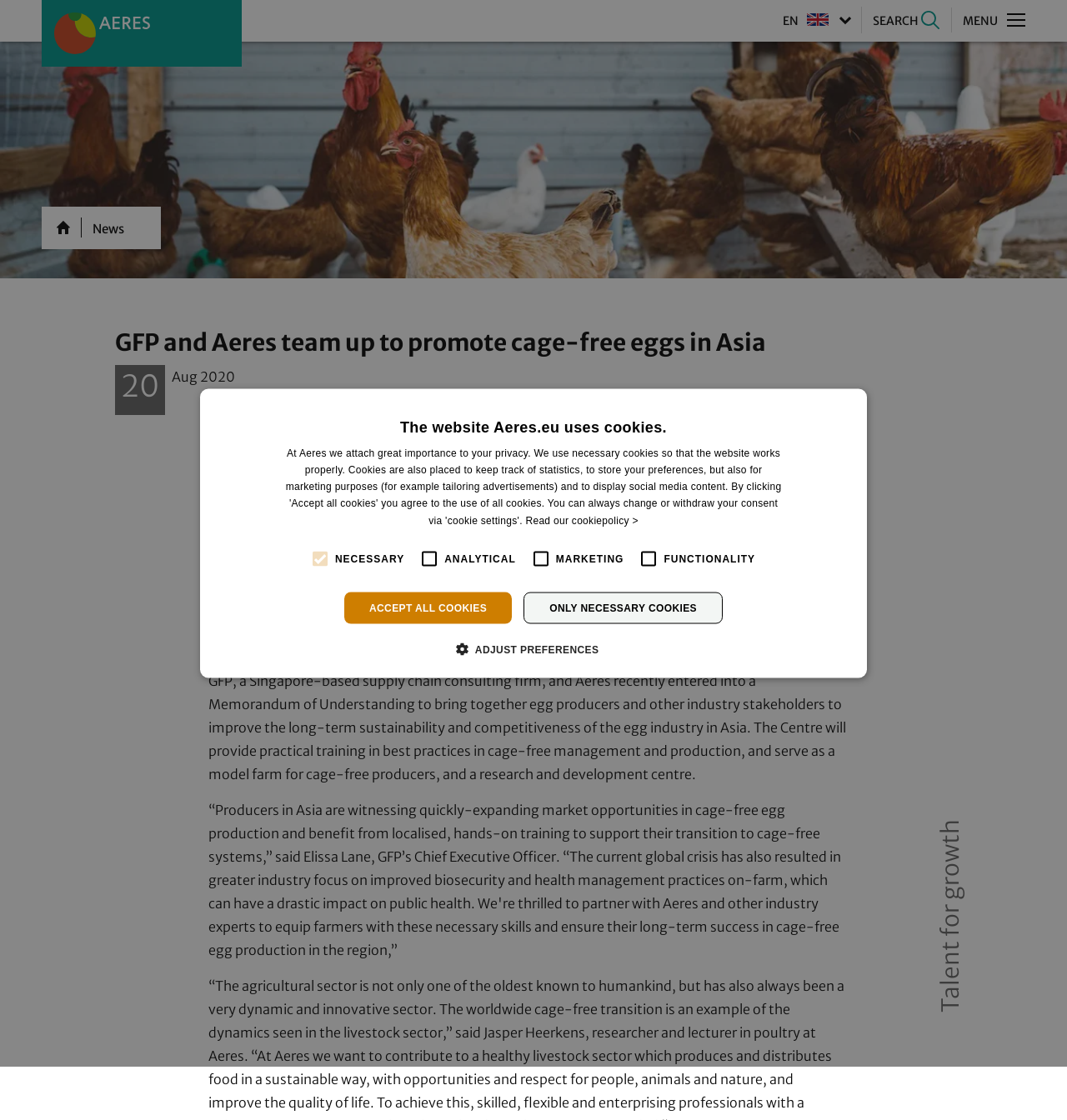Convey a detailed summary of the webpage, mentioning all key elements.

The webpage appears to be a news article or press release about a partnership between Global Food Partners (GFP) and Aeres University of Applied Sciences to promote cage-free eggs in Asia. 

At the top of the page, there is a logo or image on the left, accompanied by a link and a combobox with a language selection option. On the right, there are two buttons, one for searching and one for navigating the menu.

Below this top section, there is a large image that spans the entire width of the page. Underneath the image, there is a breadcrumb navigation menu with links to "Aeres" and "News".

The main content of the page is divided into sections. The first section has a heading that matches the title of the page, "GFP and Aeres team up to promote cage-free eggs in Asia". This is followed by a date and time stamp, indicating when the article was published.

The main article text is divided into several paragraphs, describing the partnership between GFP and Aeres, their goals, and the benefits of their collaboration. There are also links to related organizations and websites.

At the bottom of the page, there is a section with a heading "Talent for growth". 

Additionally, there are two alert boxes, one at the top and one at the bottom of the page, which appear to be related to cookie policies and user preferences. The top alert box is brief, while the bottom one provides more detailed information and options for users to adjust their cookie settings.